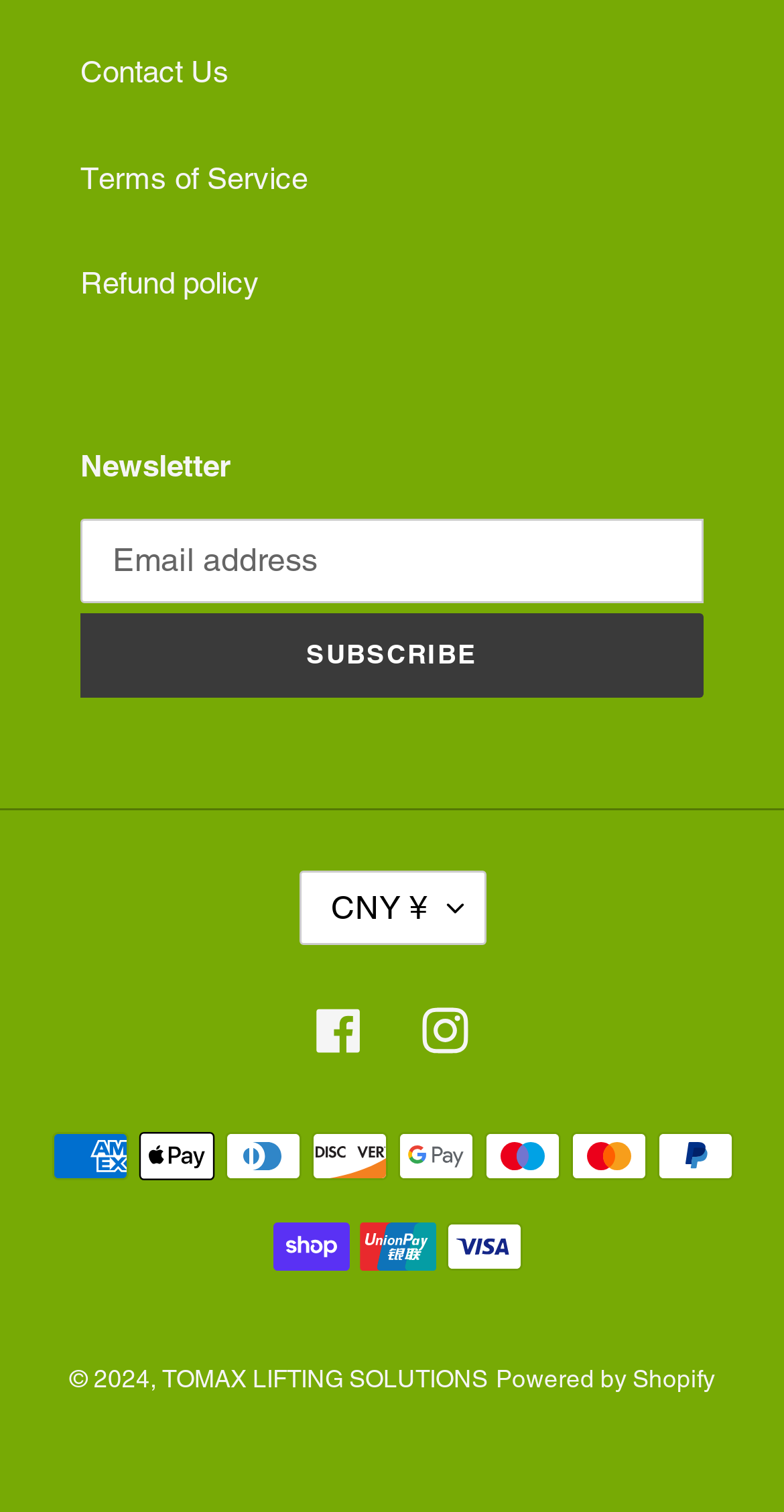Pinpoint the bounding box coordinates of the area that must be clicked to complete this instruction: "Enter email address".

[0.103, 0.343, 0.897, 0.399]